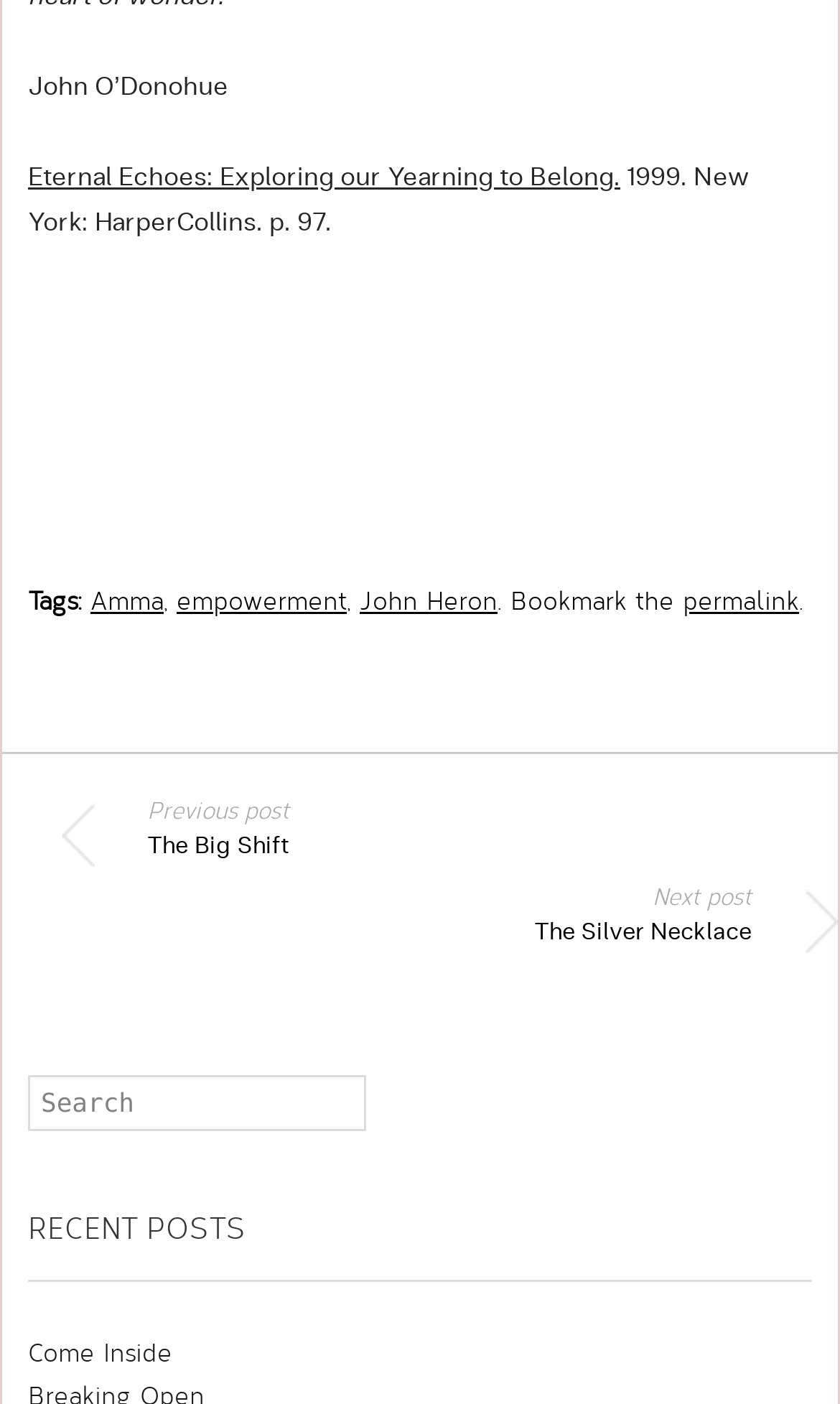Given the description empowerment, predict the bounding box coordinates of the UI element. Ensure the coordinates are in the format (top-left x, top-left y, bottom-right x, bottom-right y) and all values are between 0 and 1.

[0.21, 0.415, 0.413, 0.439]